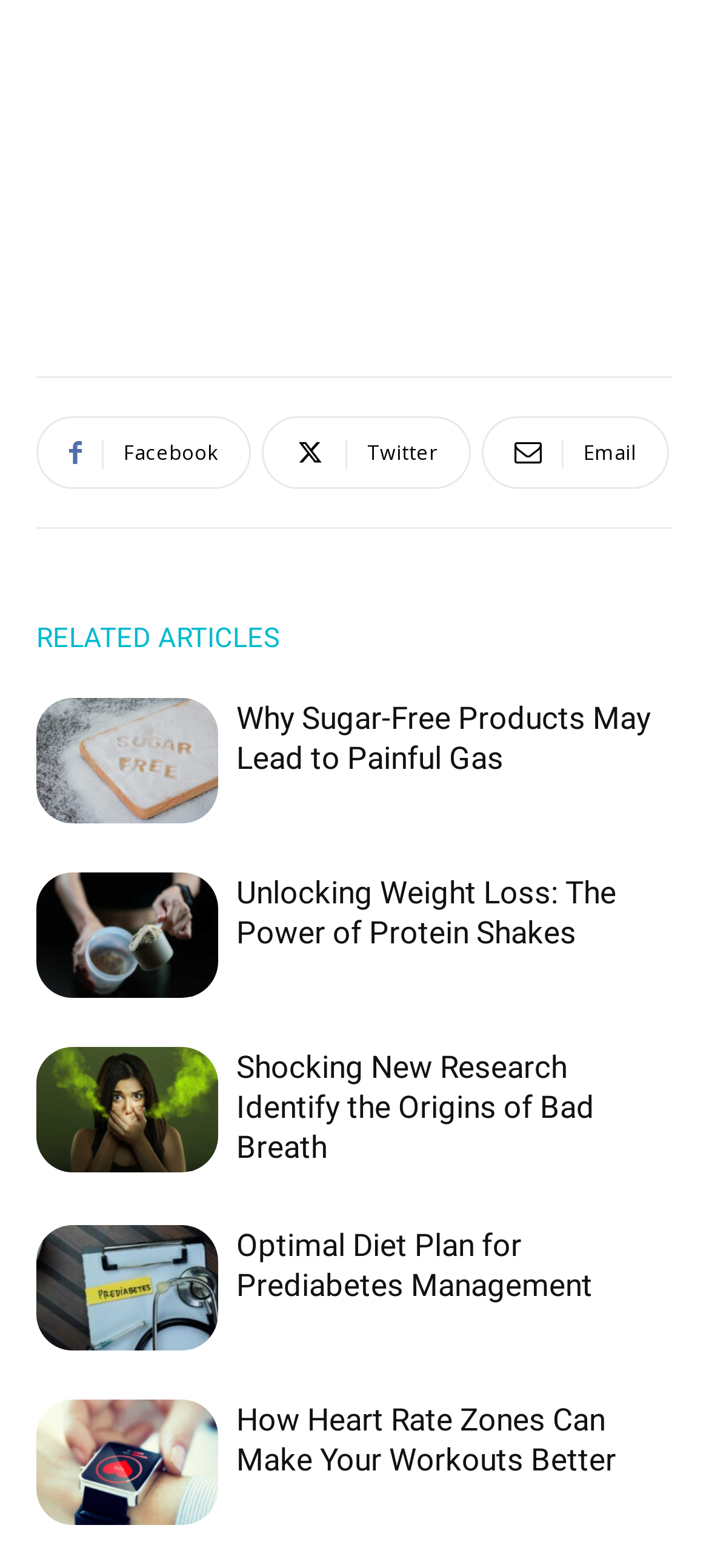What is the last related article about?
Based on the image, please offer an in-depth response to the question.

The last related article is about Heart Rate Zones, which can be determined by looking at the heading and link text of the last article, which mentions 'How Heart Rate Zones Can Make Your Workouts Better'.